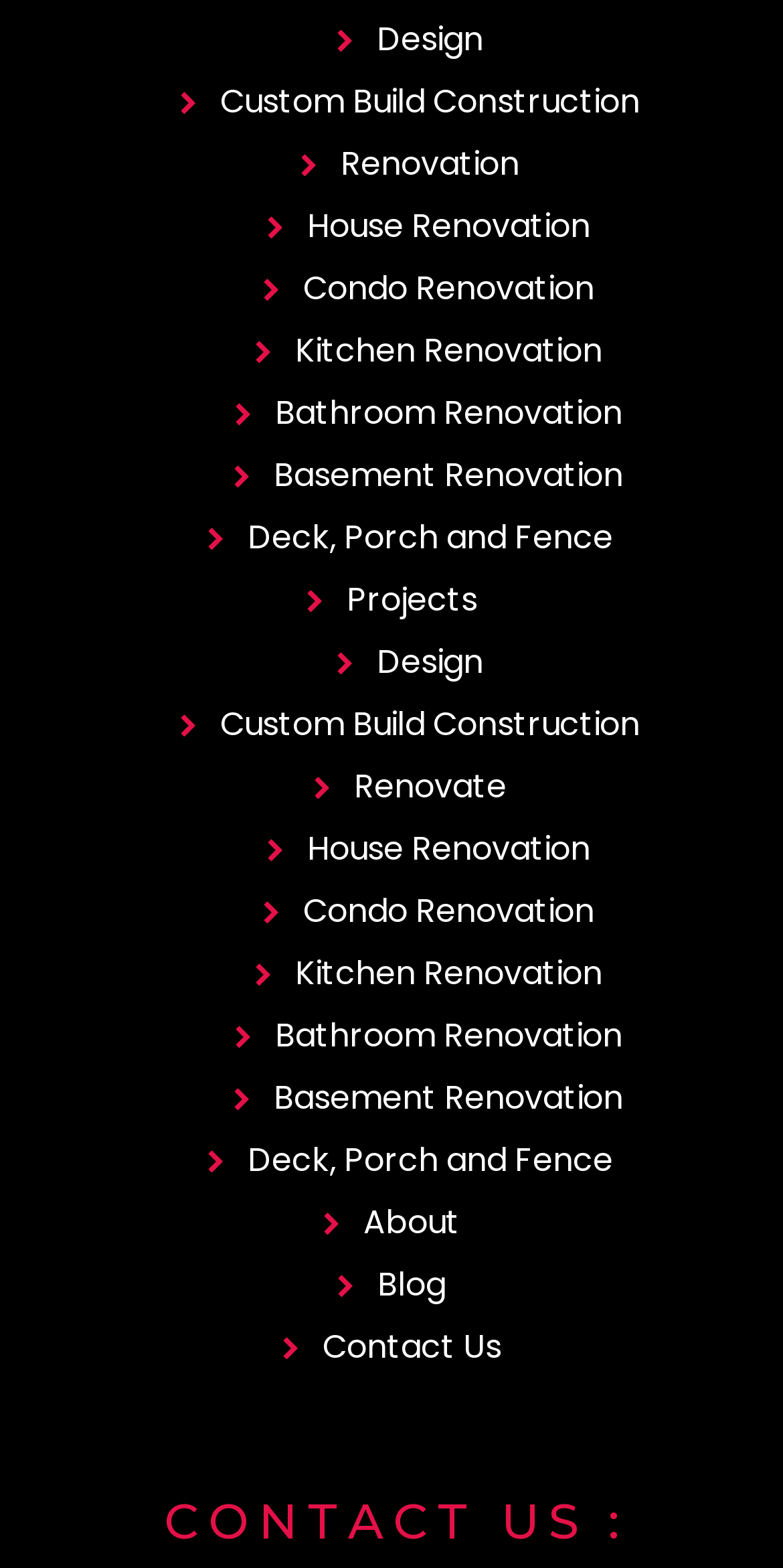What is the last link in the webpage?
Please provide a single word or phrase answer based on the image.

Contact Us